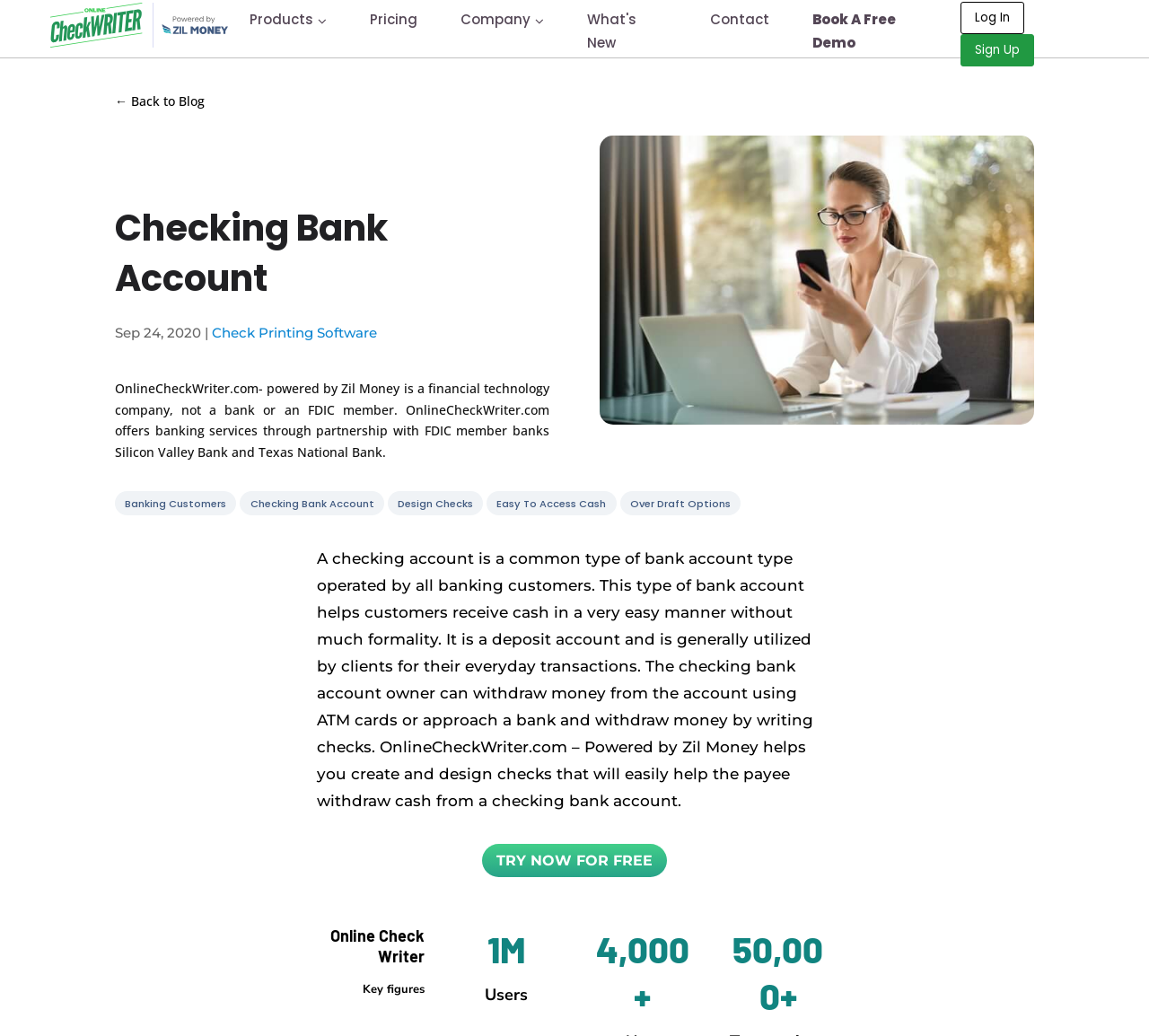Show me the bounding box coordinates of the clickable region to achieve the task as per the instruction: "Click on the 'TRY NOW FOR FREE' link".

[0.42, 0.815, 0.58, 0.847]